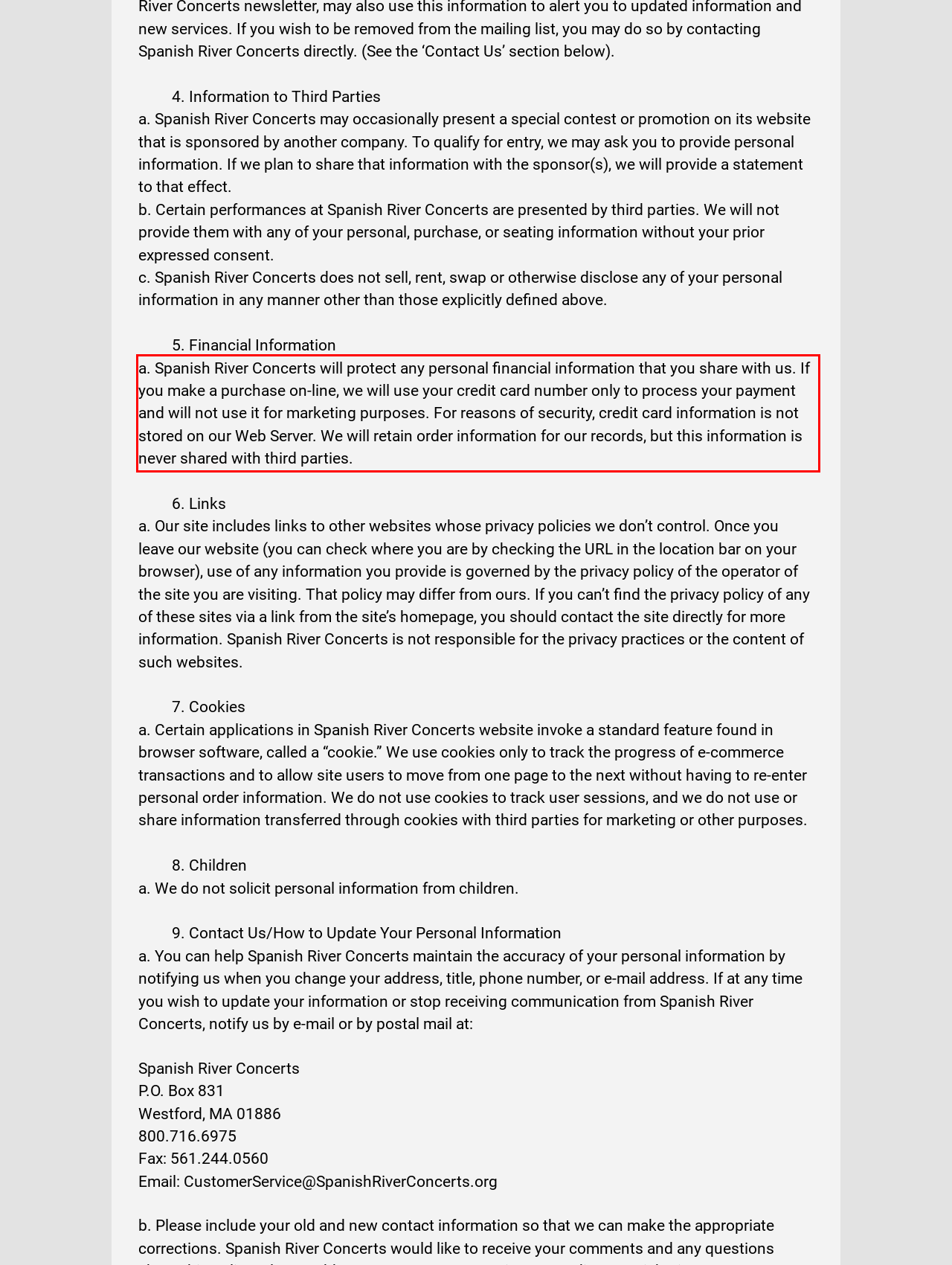By examining the provided screenshot of a webpage, recognize the text within the red bounding box and generate its text content.

a. Spanish River Concerts will protect any personal financial information that you share with us. If you make a purchase on-line, we will use your credit card number only to process your payment and will not use it for marketing purposes. For reasons of security, credit card information is not stored on our Web Server. We will retain order information for our records, but this information is never shared with third parties.